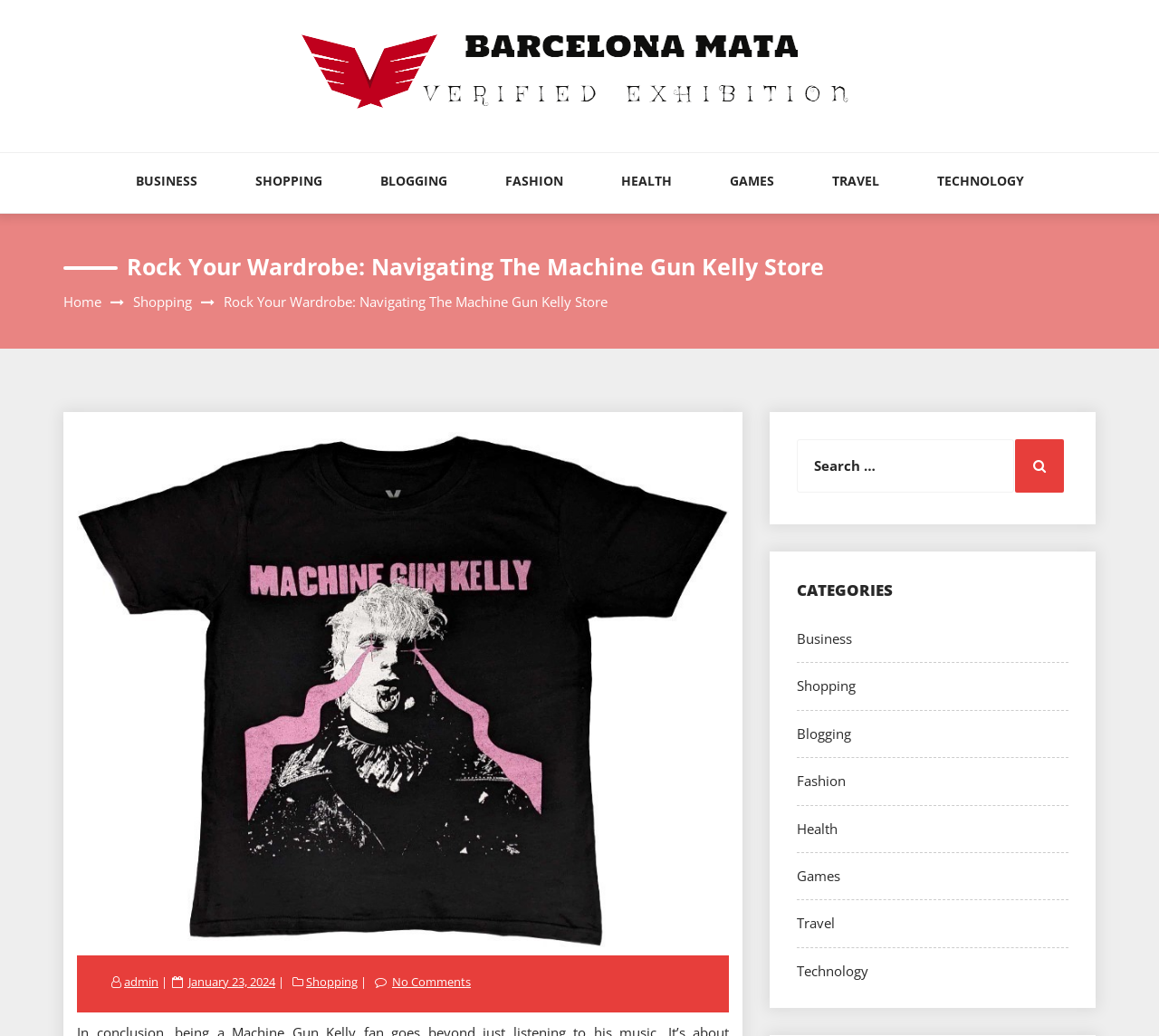What is the date of the latest article?
Provide a detailed answer to the question, using the image to inform your response.

The date of the latest article can be found next to the 'Posted on' text, which is located at the bottom of the webpage.